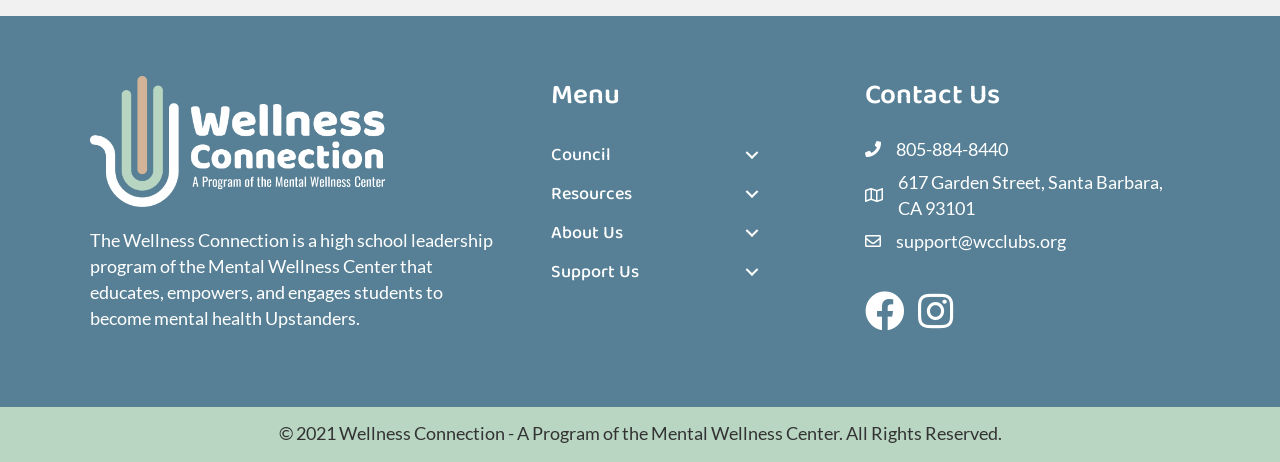Answer the following inquiry with a single word or phrase:
What is the name of the organization?

Wellness Connection